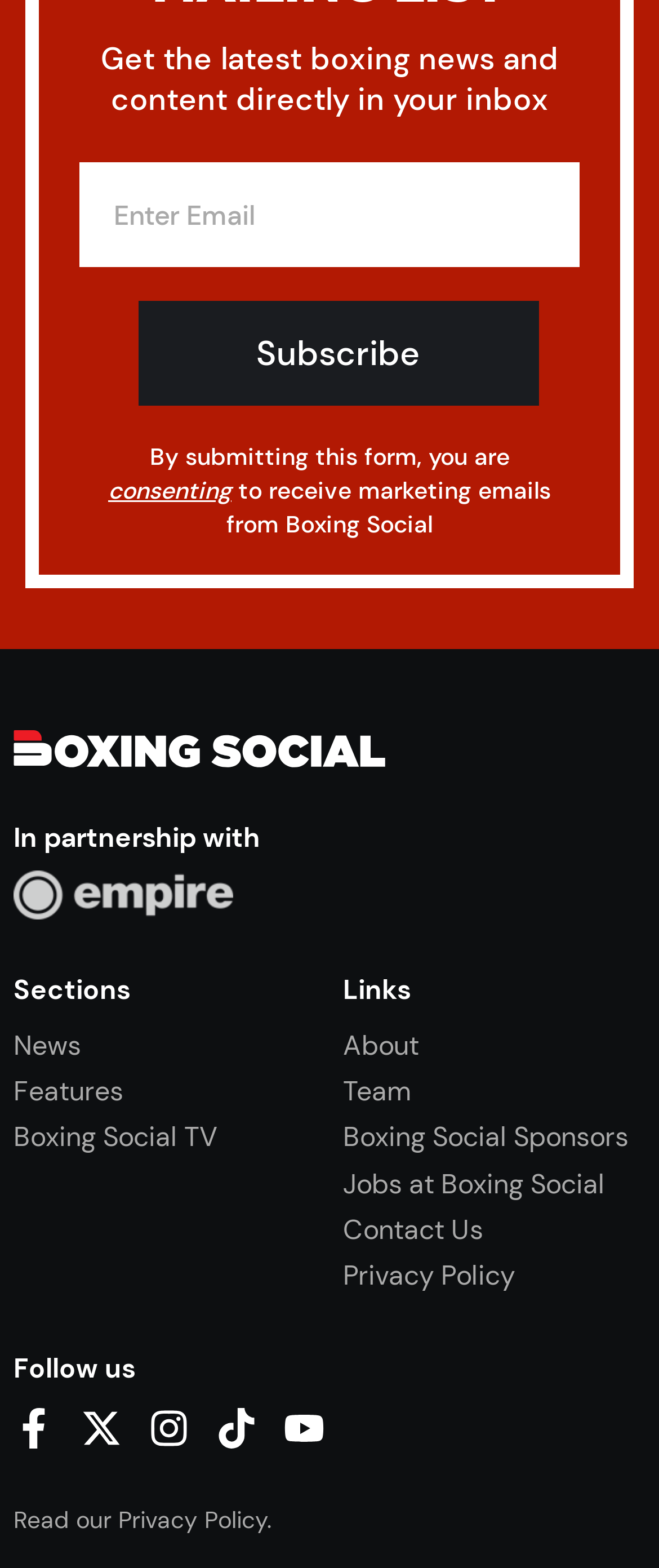Determine the bounding box coordinates for the UI element matching this description: "TikTok TikTok".

[0.328, 0.898, 0.39, 0.92]